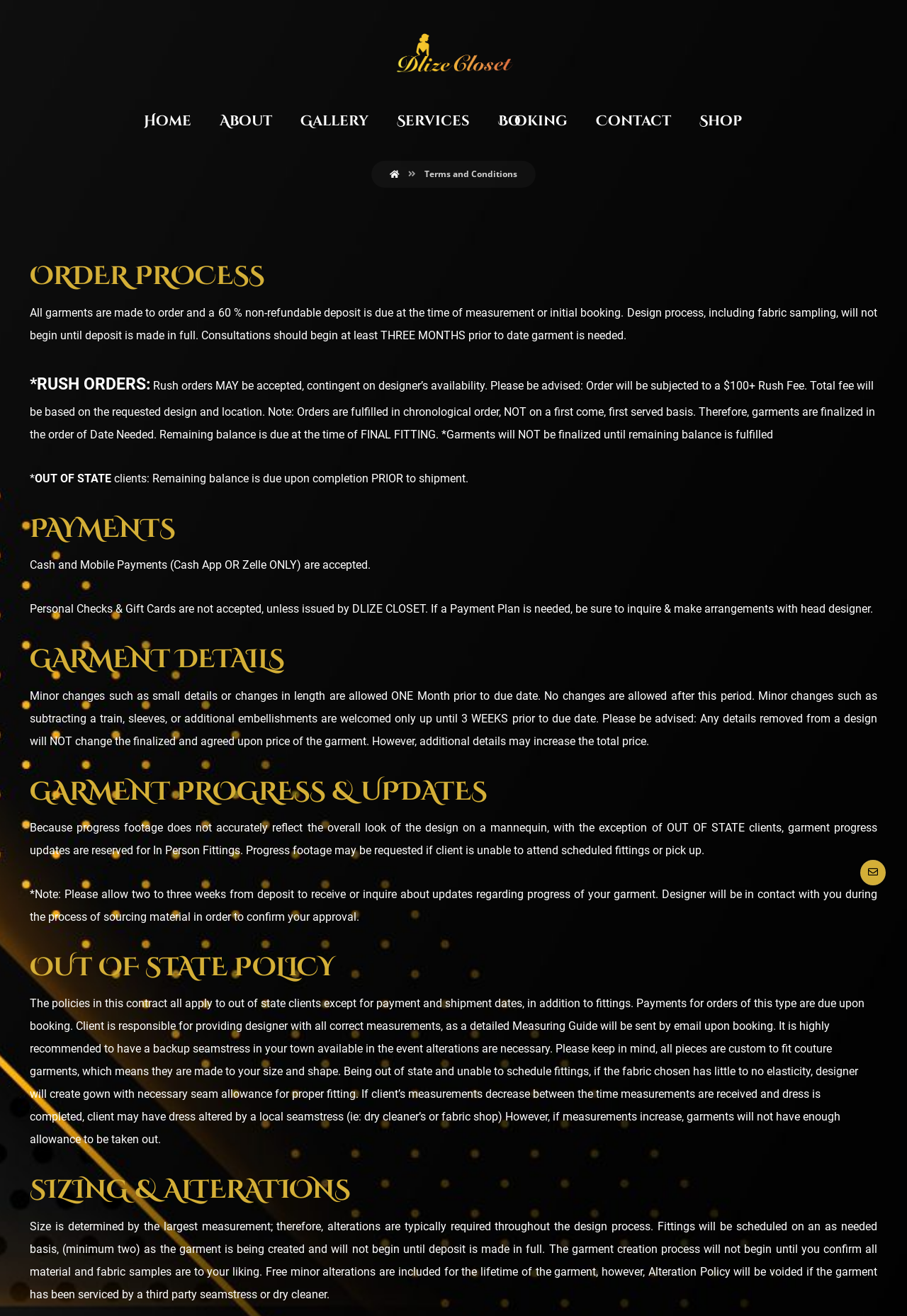Provide a thorough description of the webpage's content and layout.

The webpage is about the Terms and Conditions of Dlize Closet, a fashion brand. At the top, there is a logo of Dlize Closet, which is an image with a link to the homepage. Below the logo, there is a navigation menu with links to different sections of the website, including Home, About, Gallery, Services, Booking, Contact, and Shop.

The main content of the webpage is divided into several sections, each with a heading. The first section is about the Order Process, which explains that all garments are made to order and require a 60% non-refundable deposit. It also mentions that rush orders may be accepted with an additional fee.

The next section is about Payments, which states that cash and mobile payments are accepted, but personal checks and gift cards are not. It also mentions that payment plans can be arranged with the head designer.

The following sections are about Garment Details, Garment Progress & Updates, Out of State Policy, and Sizing & Alterations. These sections provide detailed information about the design process, including minor changes allowed, garment progress updates, and sizing and alteration policies.

Throughout the webpage, there are several blocks of text that provide detailed information about the terms and conditions of Dlize Closet. The text is organized in a clear and concise manner, making it easy to read and understand.